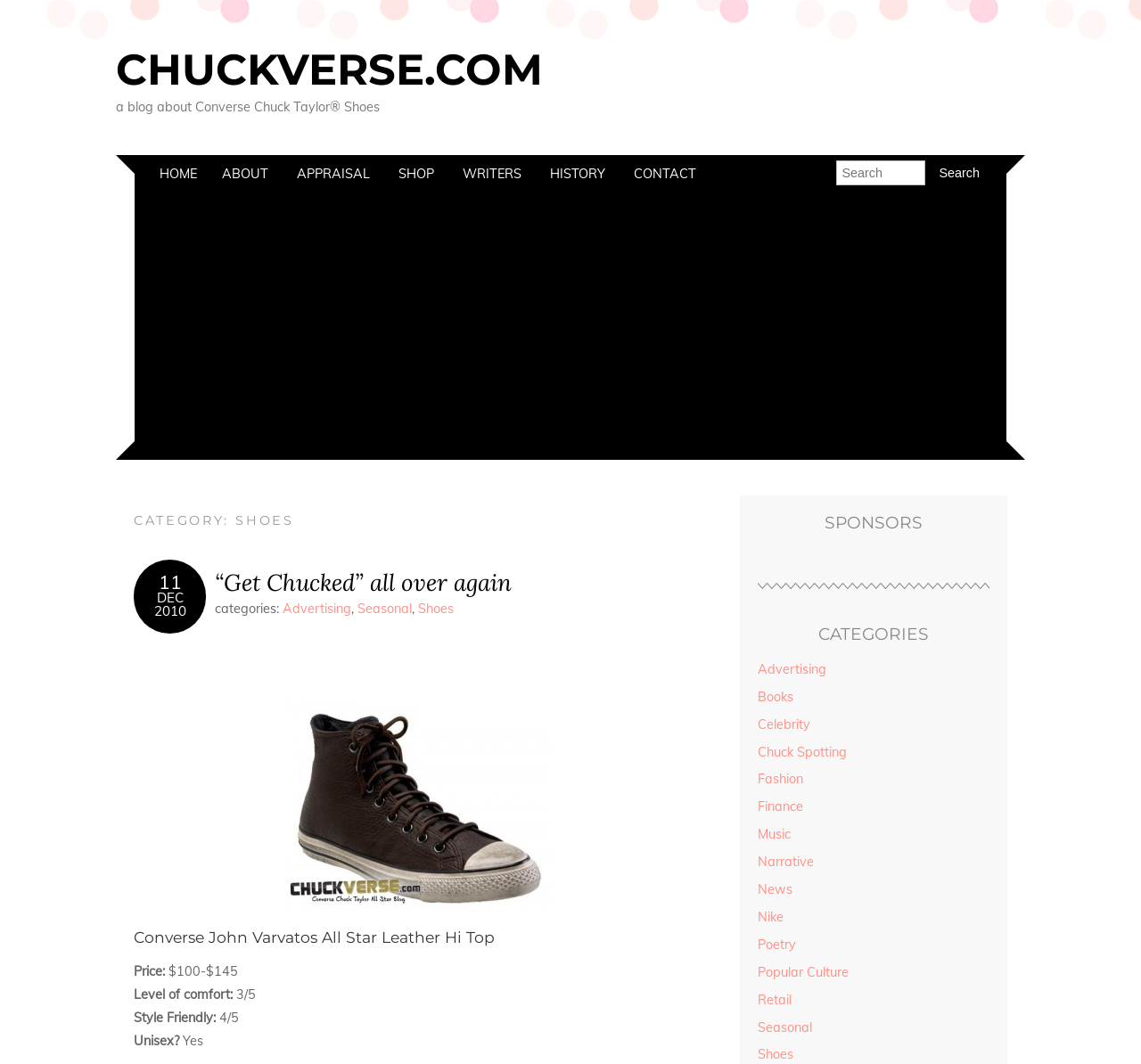Using the format (top-left x, top-left y, bottom-right x, bottom-right y), provide the bounding box coordinates for the described UI element. All values should be floating point numbers between 0 and 1: Popular Culture

[0.664, 0.906, 0.744, 0.921]